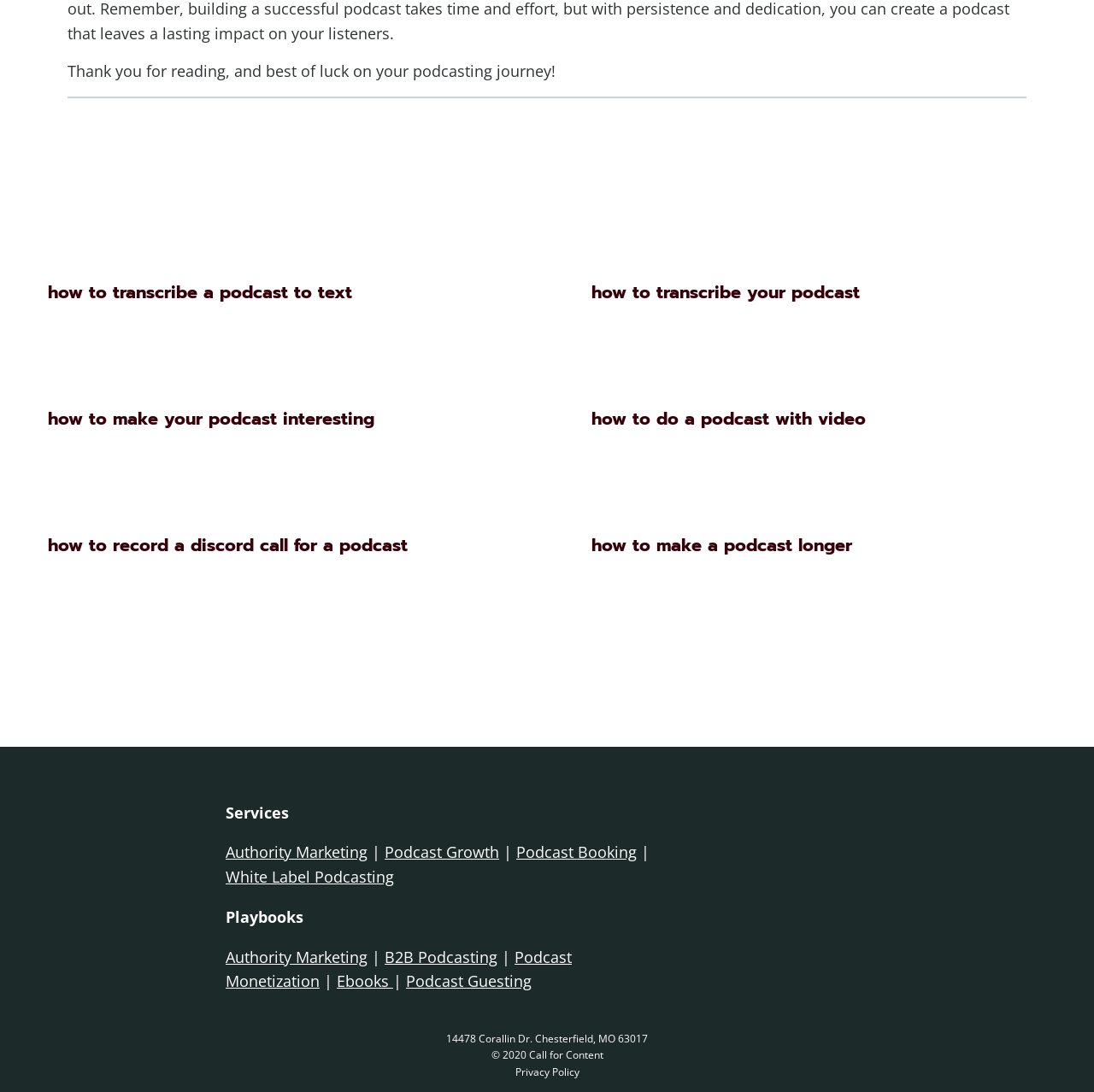What is the address listed at the bottom of the page?
Answer the question with a thorough and detailed explanation.

The address can be found by looking at the static text element at coordinates [0.408, 0.945, 0.592, 0.958]. The text of this element is the address '14478 Corallin Dr. Chesterfield, MO 63017'.